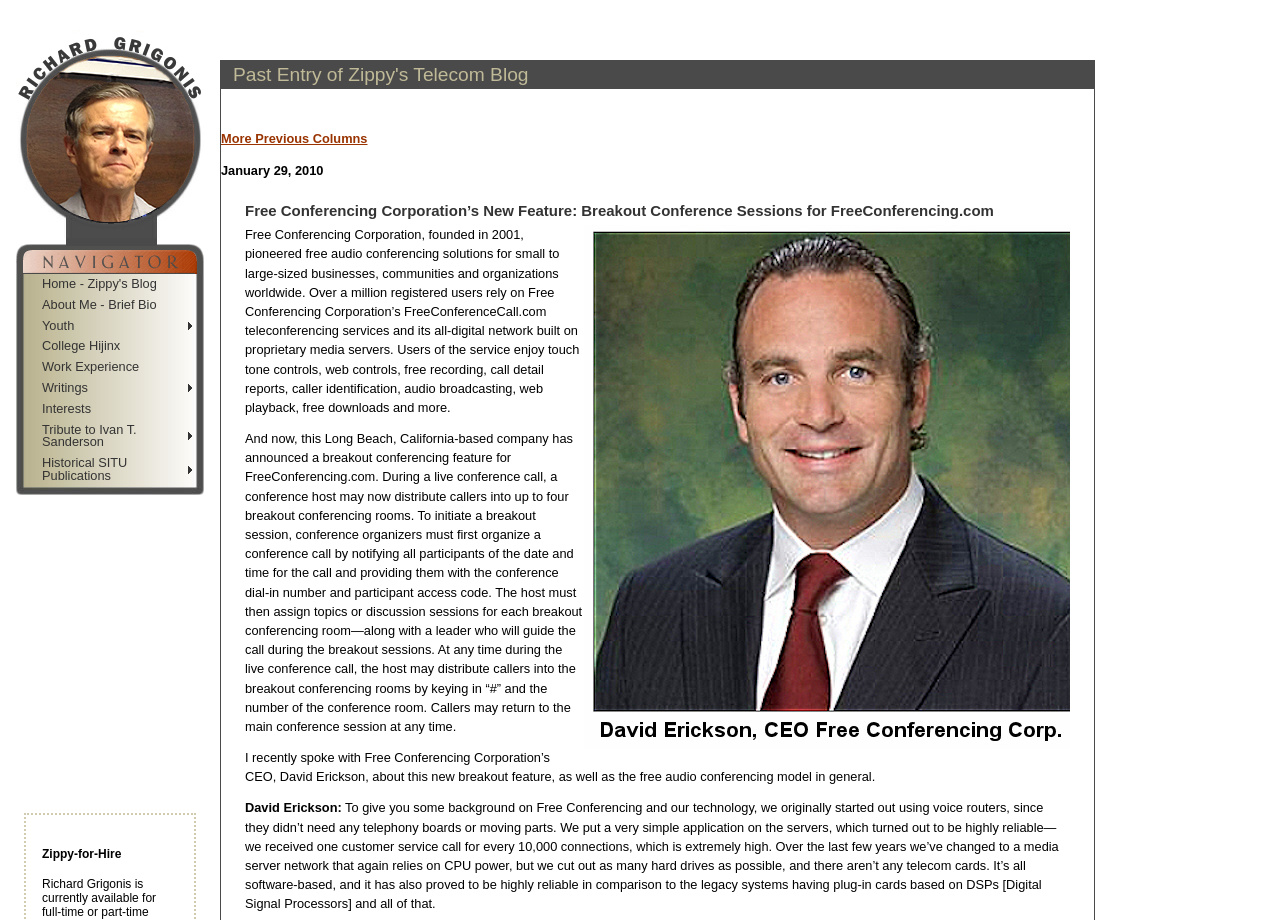Describe all the significant parts and information present on the webpage.

This webpage is about Free Conferencing Corporation's new feature, Breakout Conference Sessions for FreeConferencing.com. At the top, there are three links: "Skip to Navigation Bar", "Jump to Sidebar", and "Jump to News Bar". Below these links, there is an image of "Zippy's Telecom Blog & Buyer's Guide" on the left side, and a series of links to different sections of the blog, including "Home", "About Me", "Youth", and others, on the right side.

Further down, there is a heading "Zippy-for-Hire" followed by an iframe. Below this iframe, there are several headings, including "Past Entry of Zippy's Telecom Blog", "More Previous Columns", and "January 29, 2010". The main content of the webpage starts with a heading "Free Conferencing Corporation’s New Feature: Breakout Conference Sessions for FreeConferencing.com", which is followed by an image of David Erickson, the CEO of Free Conferencing Corporation.

The main content is a long article that describes the new breakout conferencing feature of FreeConferencing.com. The article explains how the feature works, including how conference hosts can distribute callers into up to four breakout conferencing rooms, and how callers can return to the main conference session at any time. The article also includes an interview with David Erickson, where he discusses the new feature and the free audio conferencing model in general.

On the right side of the webpage, there is an advertisement iframe.